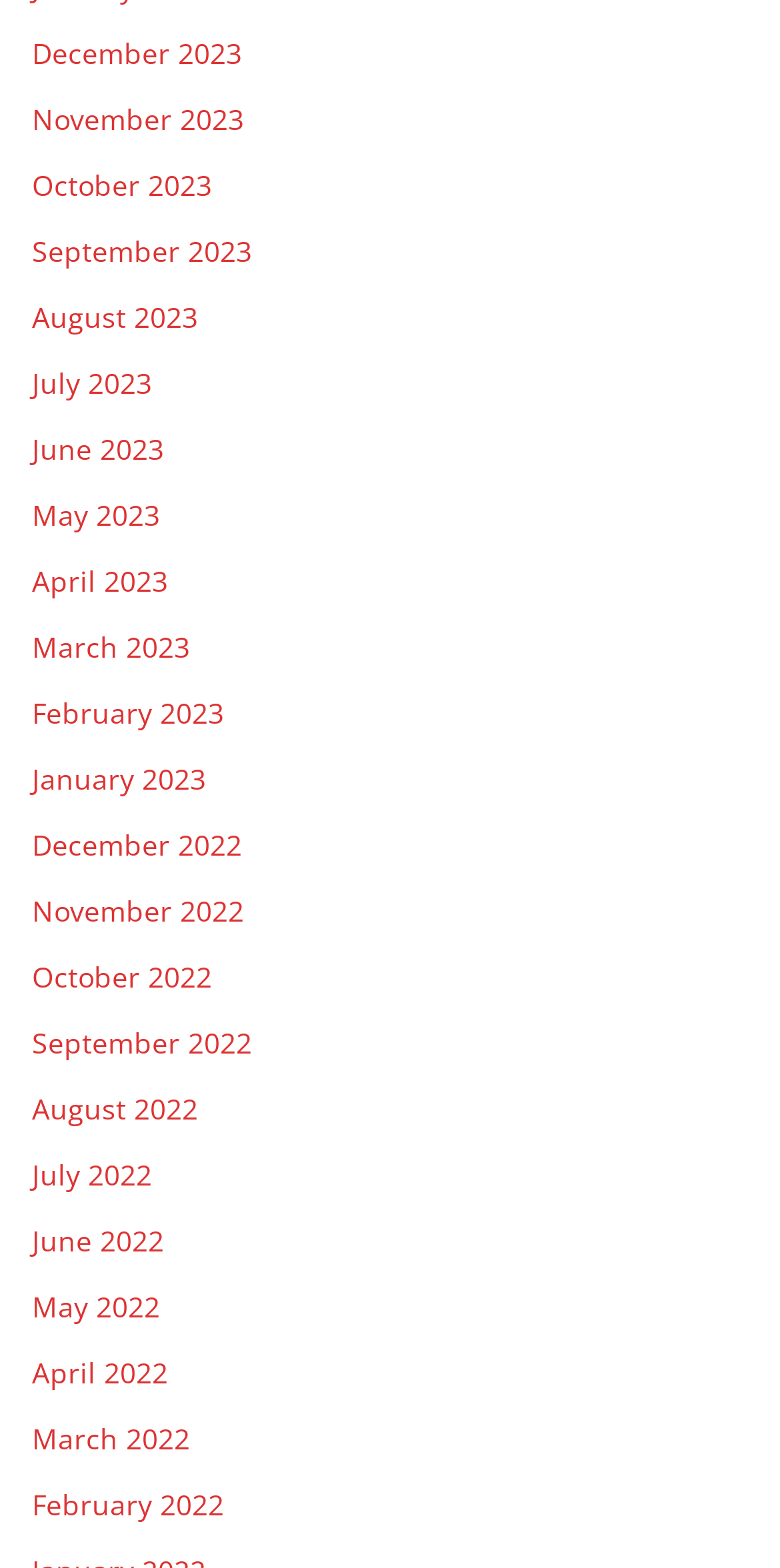Provide a one-word or short-phrase response to the question:
How many months are listed?

24